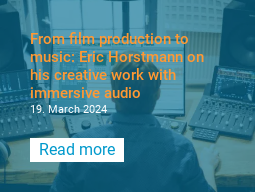Explain all the elements you observe in the image.

The image showcases Eric Horstmann engaged in his creative process within a studio environment, emphasizing his transition from film production to music. The background reveals professional audio equipment, highlighting the immersive audio techniques he employs in his work. Alongside the image is a headline that reads, “From film production to music: Eric Horstmann on his creative work with immersive audio,” followed by the date, March 19, 2024. A prominent "Read more" button invites viewers to explore further details about Horstmann's innovative contributions to the music industry.